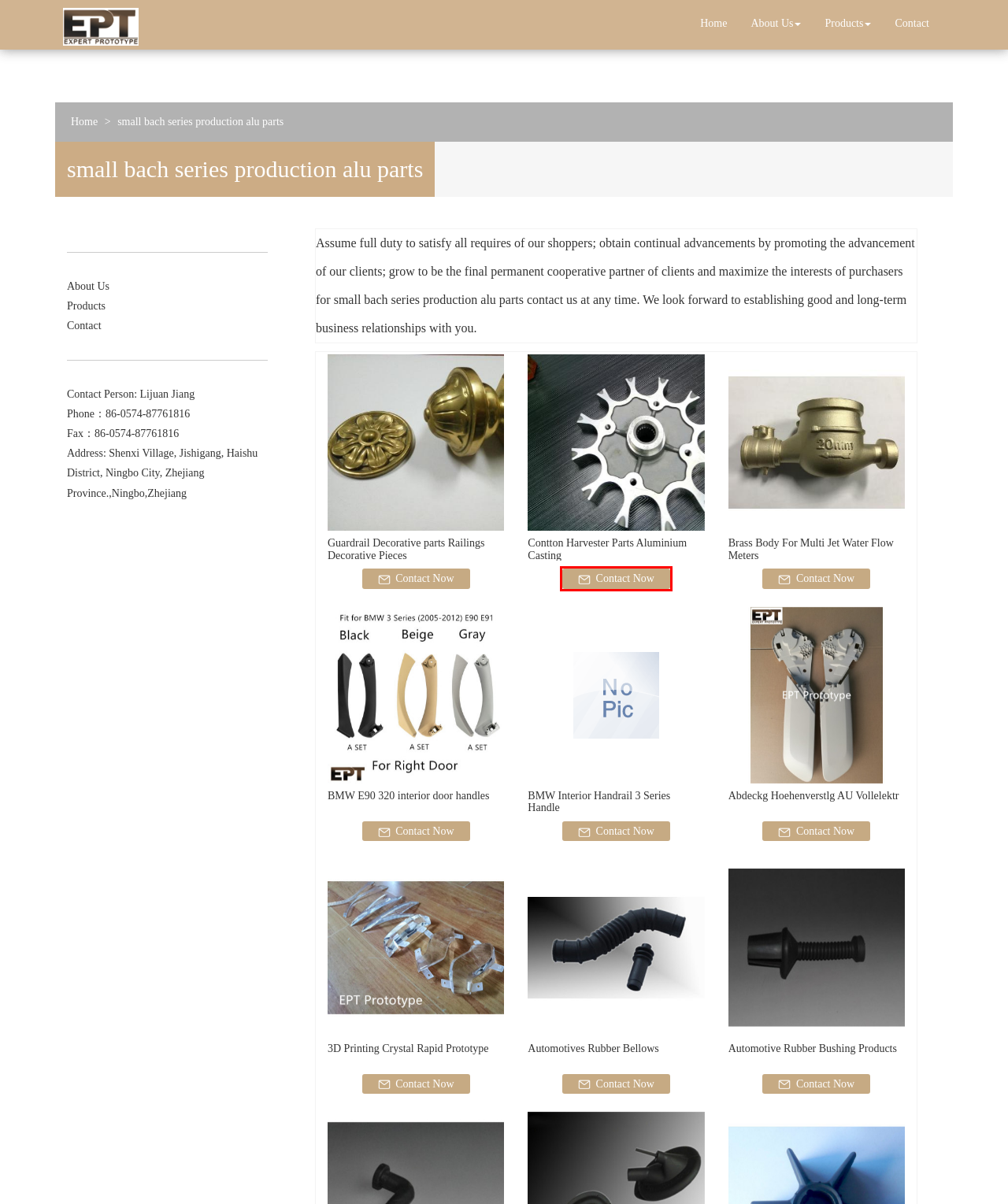You have a screenshot showing a webpage with a red bounding box highlighting an element. Choose the webpage description that best fits the new webpage after clicking the highlighted element. The descriptions are:
A. Inquiry Now:Contton Harvester Parts Aluminium Casting
B. Inquiry Now:Automotive Rubber Bushing Products
C. Inquiry Now:Automotives Rubber Bellows
D. Inquiry Now:3D Printing Crystal Rapid Prototype
E. Inquiry Now:BMW Interior Handrail 3 Series Handle
F. Inquiry Now:Brass Body For Multi Jet Water Flow Meters
G. Inquiry Now:Guardrail Decorative parts Railings Decorative Pieces
H. Inquiry Now:BMW E90 320 interior door handles

A